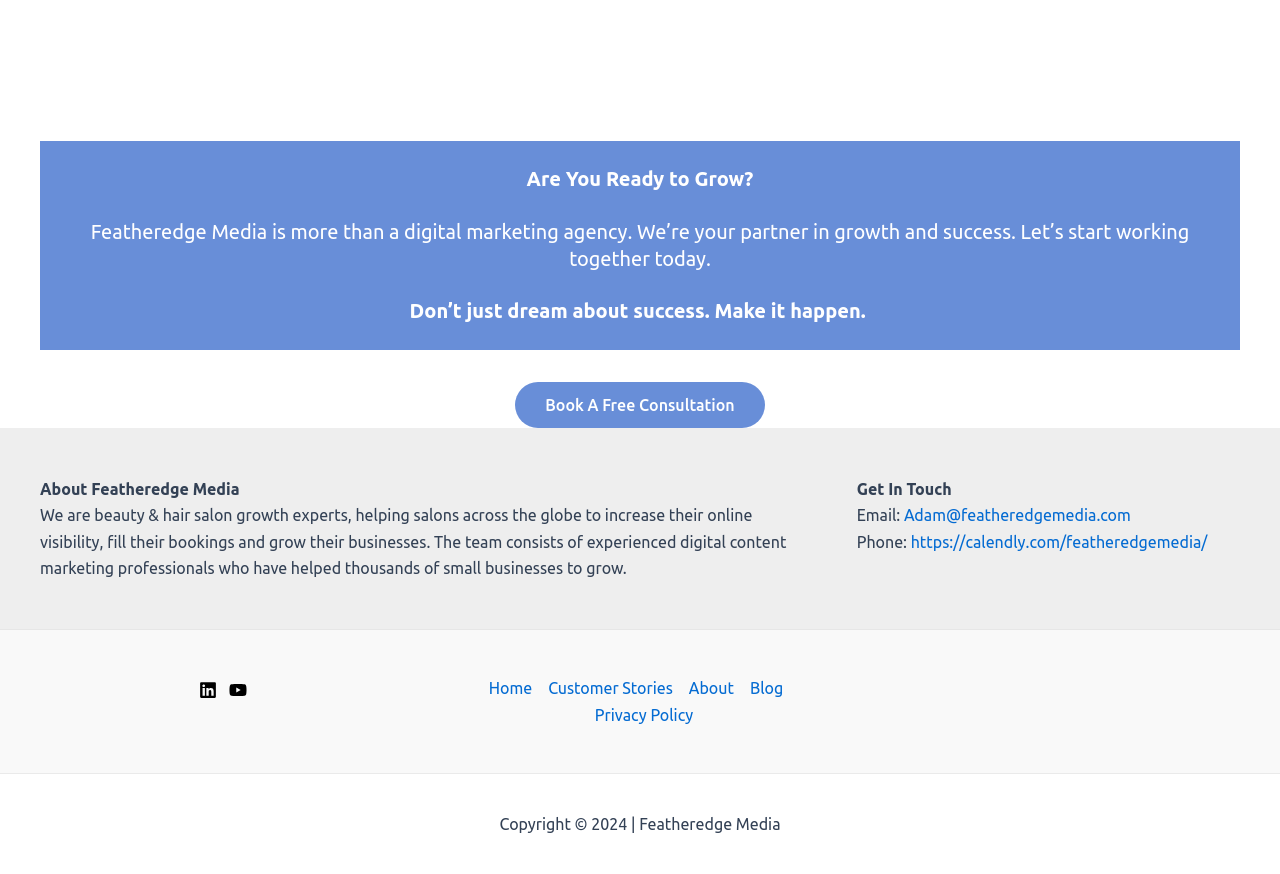Identify the bounding box coordinates of the element to click to follow this instruction: 'Book a free consultation'. Ensure the coordinates are four float values between 0 and 1, provided as [left, top, right, bottom].

[0.403, 0.437, 0.597, 0.489]